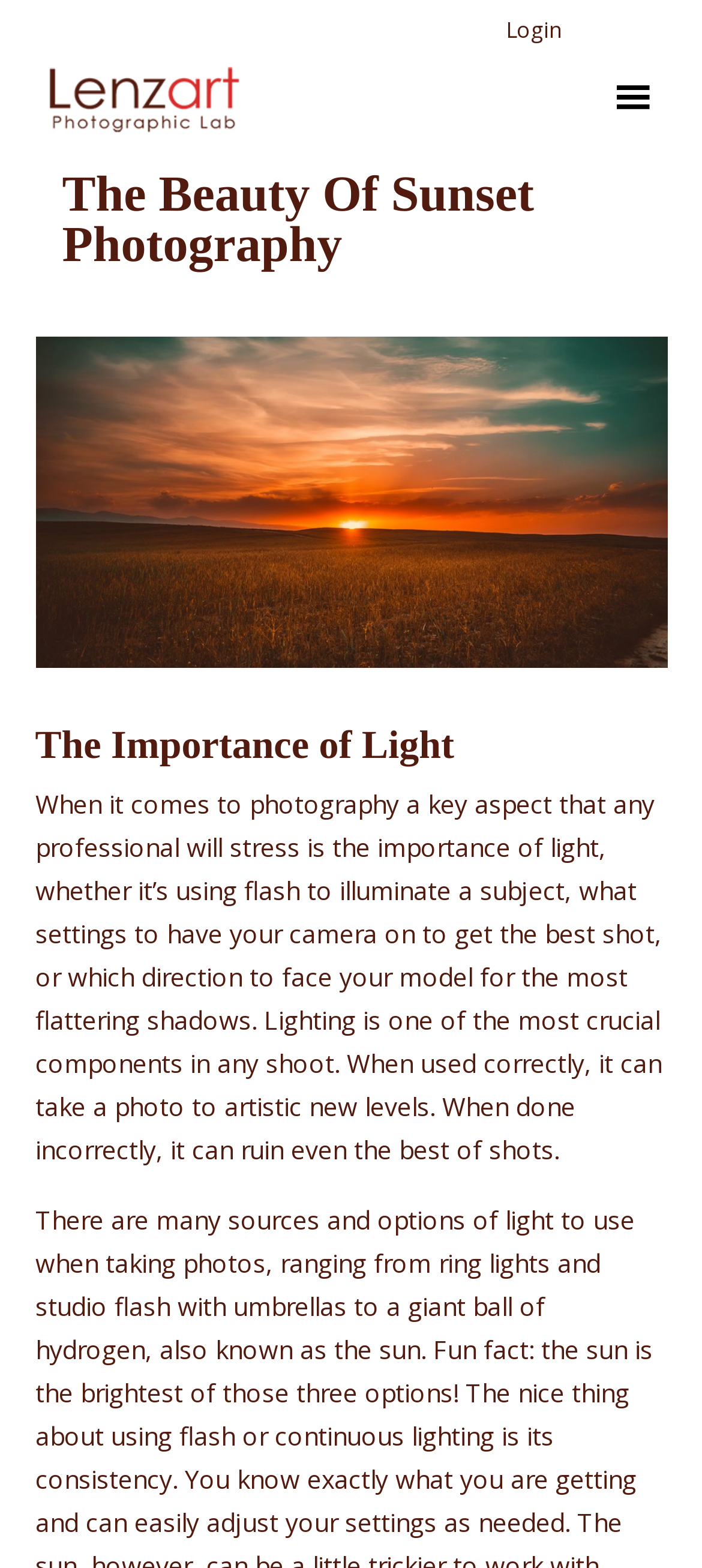Provide the bounding box coordinates, formatted as (top-left x, top-left y, bottom-right x, bottom-right y), with all values being floating point numbers between 0 and 1. Identify the bounding box of the UI element that matches the description: Login

[0.721, 0.009, 0.8, 0.029]